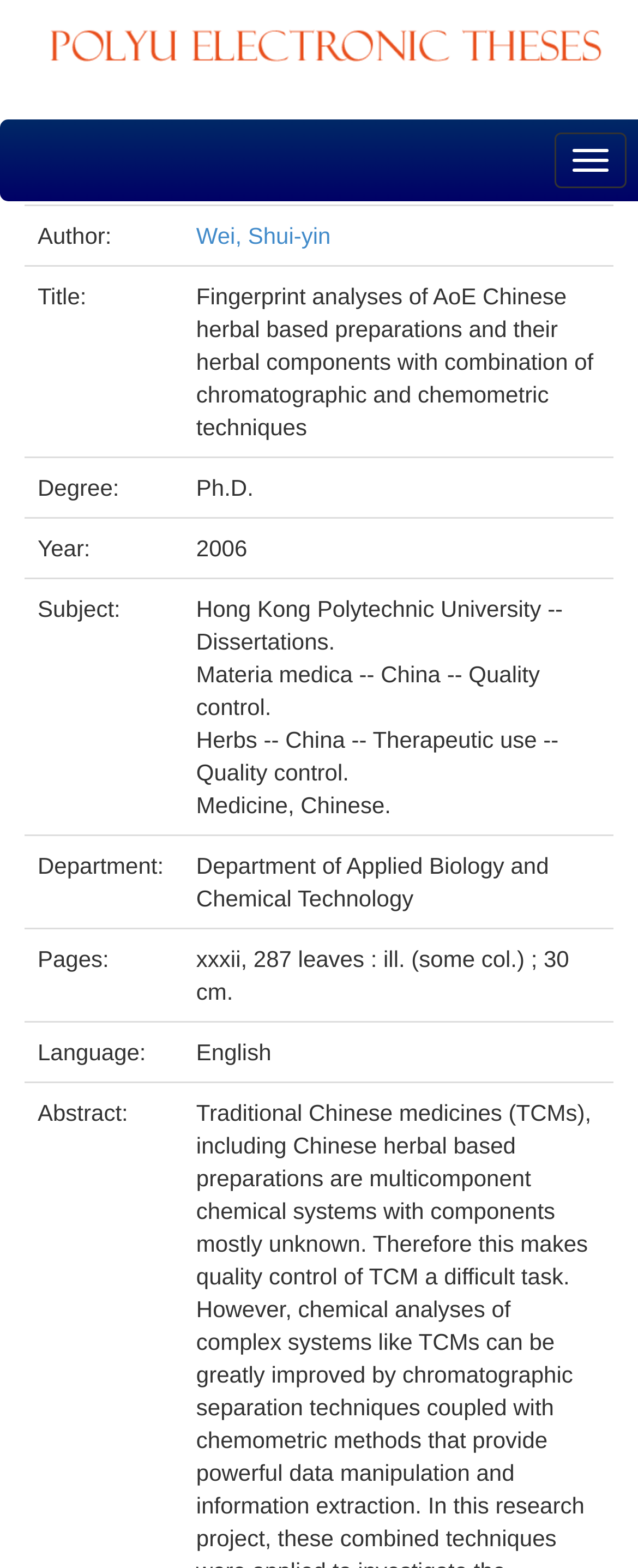What is the language of this thesis?
Please answer the question with a detailed and comprehensive explanation.

I found the language by looking at the gridcell element with the label 'Language:' and its corresponding value 'English'.